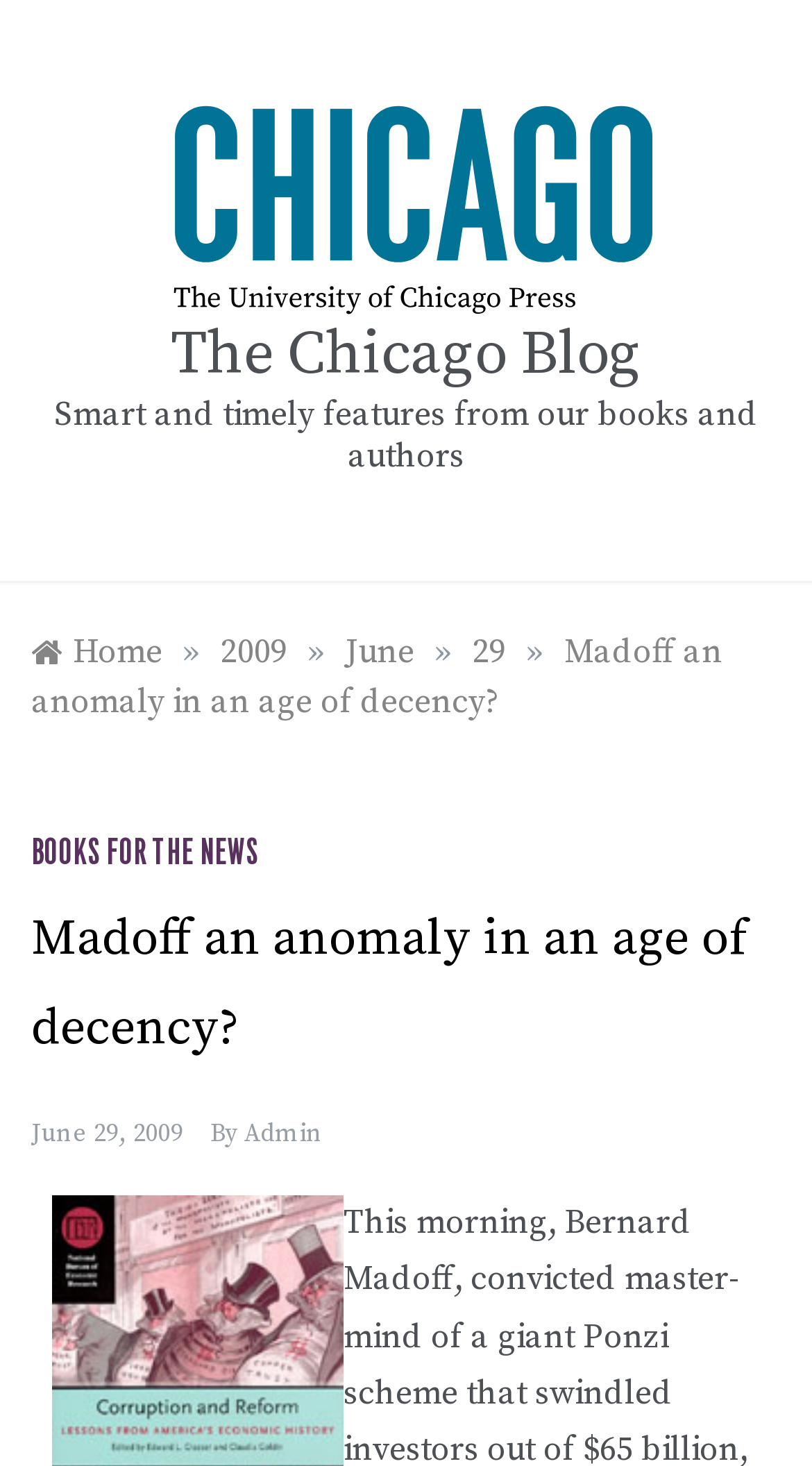Identify the bounding box coordinates of the element to click to follow this instruction: 'go to the Chicago Blog'. Ensure the coordinates are four float values between 0 and 1, provided as [left, top, right, bottom].

[0.153, 0.127, 0.847, 0.156]